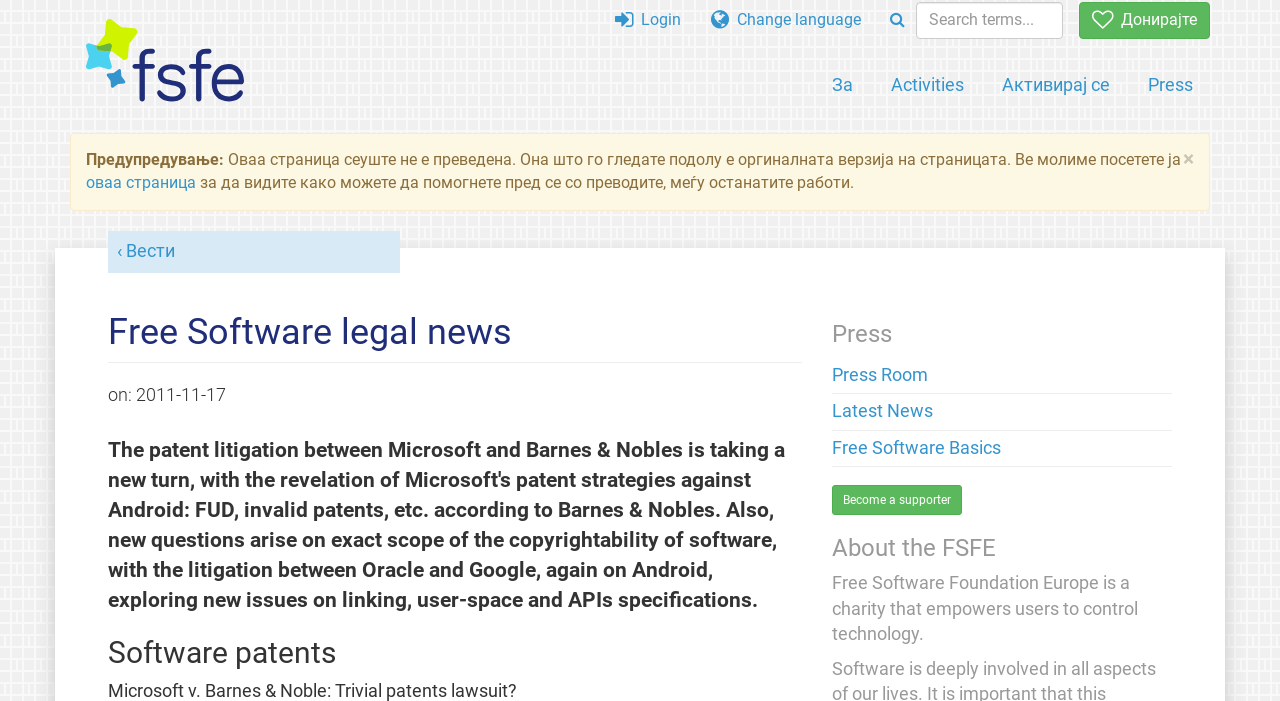Generate a comprehensive description of the webpage content.

The webpage is about Free Software Legal News, specifically focusing on the patent litigation between Microsoft and Barnes & Noble. At the top left, there is a link to the homepage. On the top right, there are several links, including "Donate", "Activities", "Press", and "Login", as well as a search bar with a magnifying glass icon. 

Below the top navigation, there is a warning message stating that the page has not been fully translated, and an invitation to help with translations. 

The main content of the page is divided into sections. The first section has a heading "Free Software legal news" and displays a news article with the title "Microsoft v. Barnes & Noble: Trivial patents lawsuit?" and a timestamp of "2011-11-17". 

On the right side of the page, there is a sidebar with several sections. The first section has a heading "Press" and contains links to the "Press Room", "Latest News", and "Free Software Basics". The second section has a heading "About the FSFE" and provides a brief description of the organization. There is also a call to action to "Become a supporter".